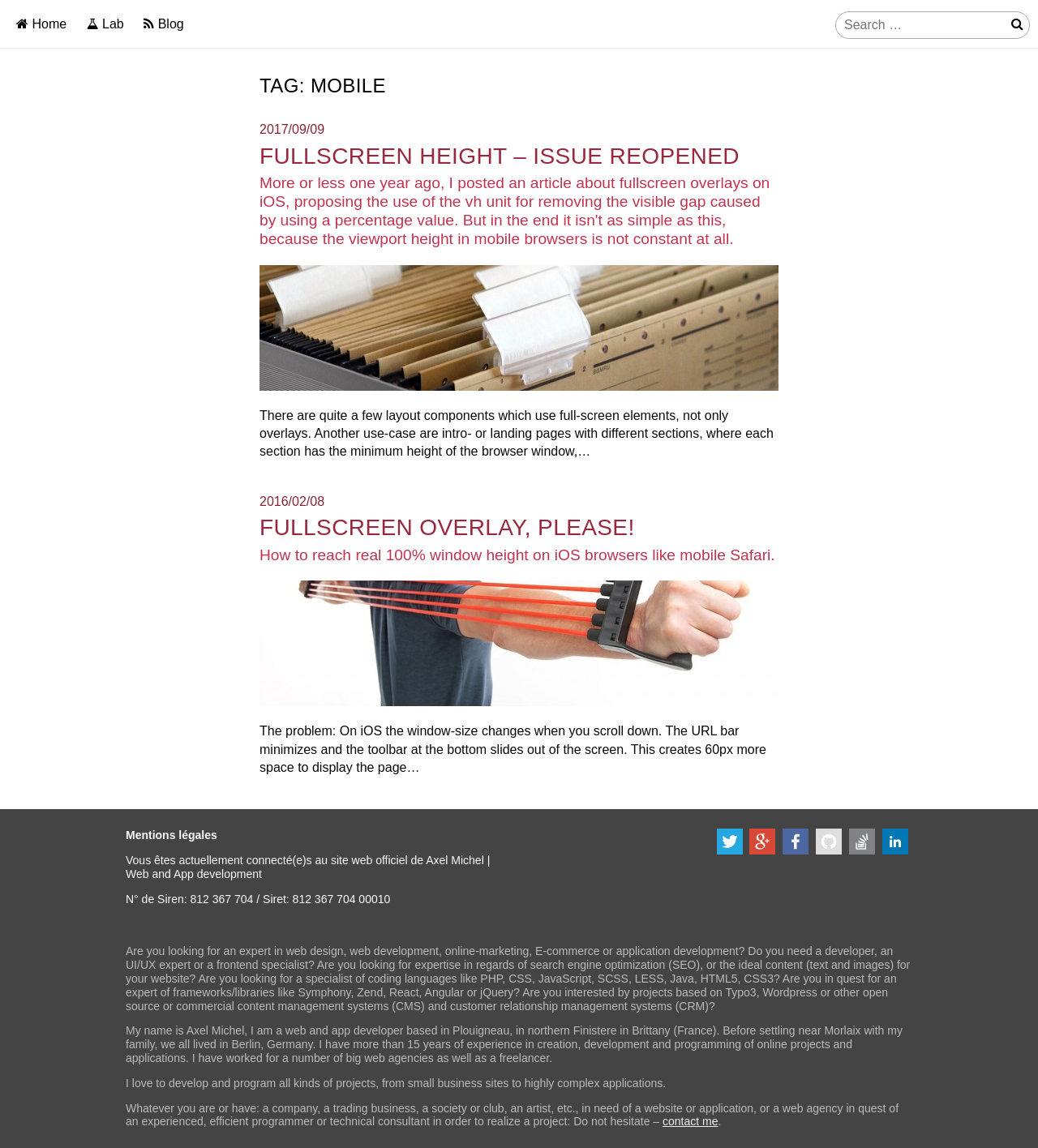Locate the bounding box coordinates of the element to click to perform the following action: 'Search for something'. The coordinates should be given as four float values between 0 and 1, in the form of [left, top, right, bottom].

[0.805, 0.01, 0.992, 0.034]